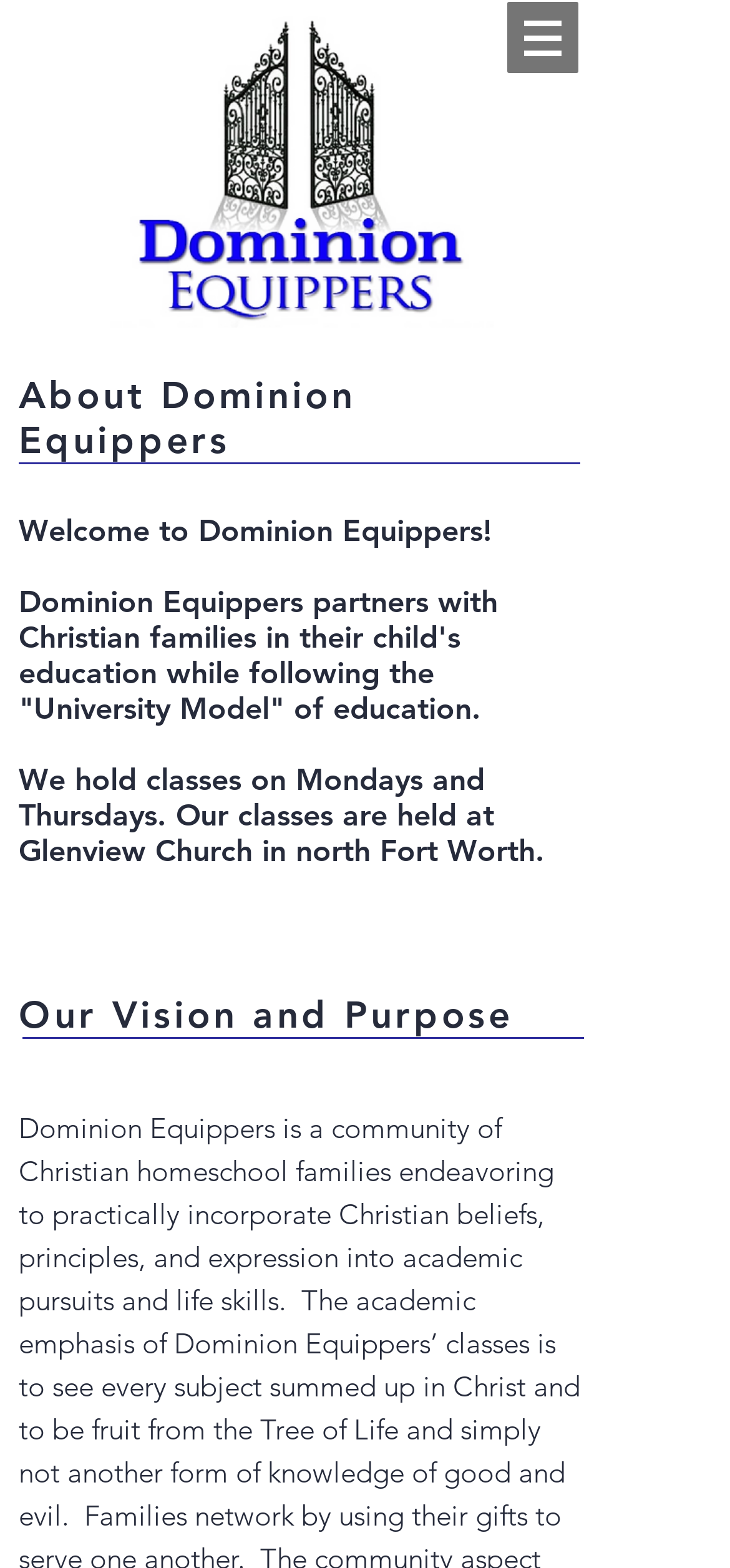On which days are classes held?
Using the image as a reference, deliver a detailed and thorough answer to the question.

The webpage mentions that classes are held on Mondays and Thursdays, as stated in the heading 'Welcome to Dominion Equippers!'.